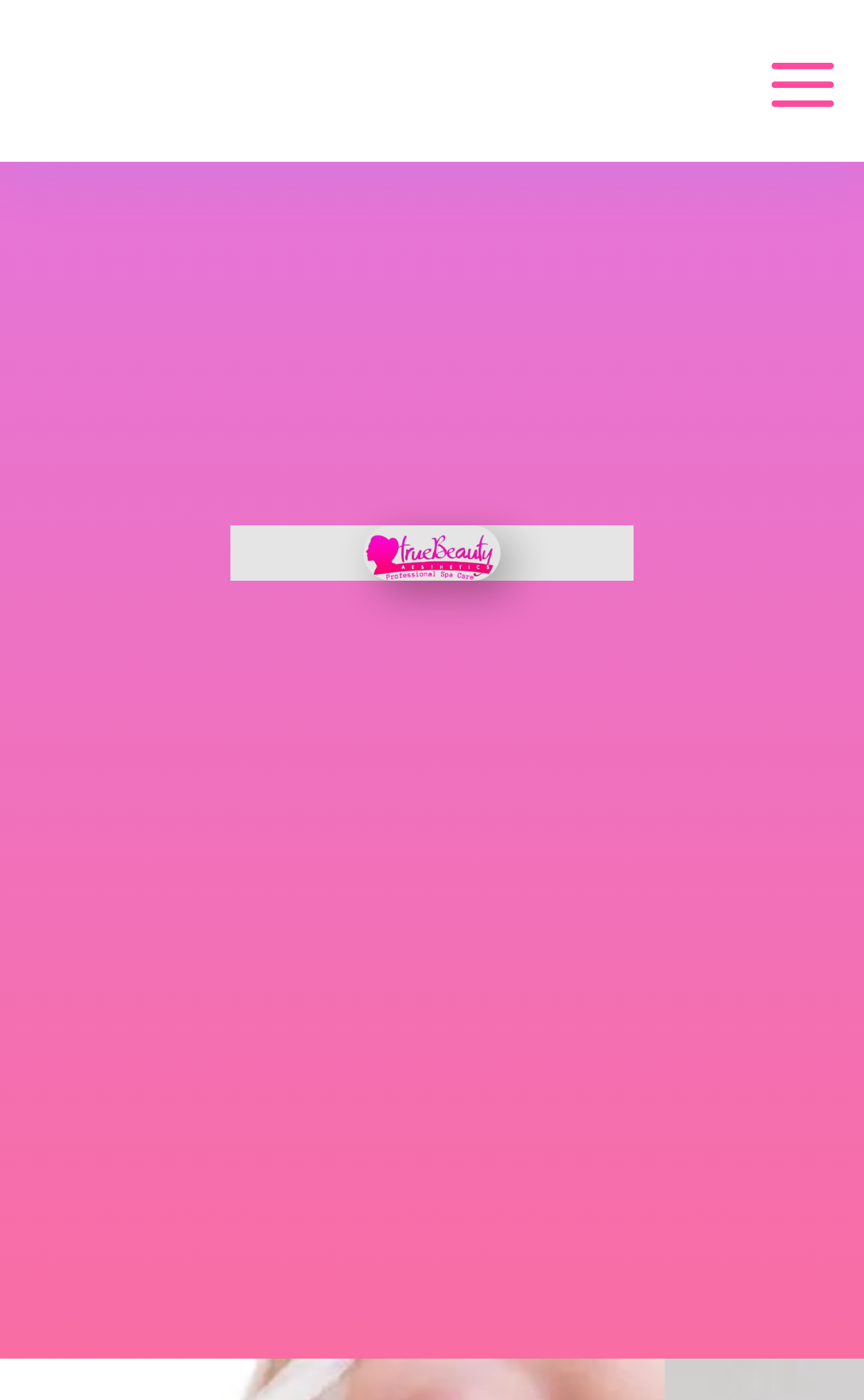Predict the bounding box of the UI element that fits this description: "Follow".

[0.138, 0.183, 0.267, 0.262]